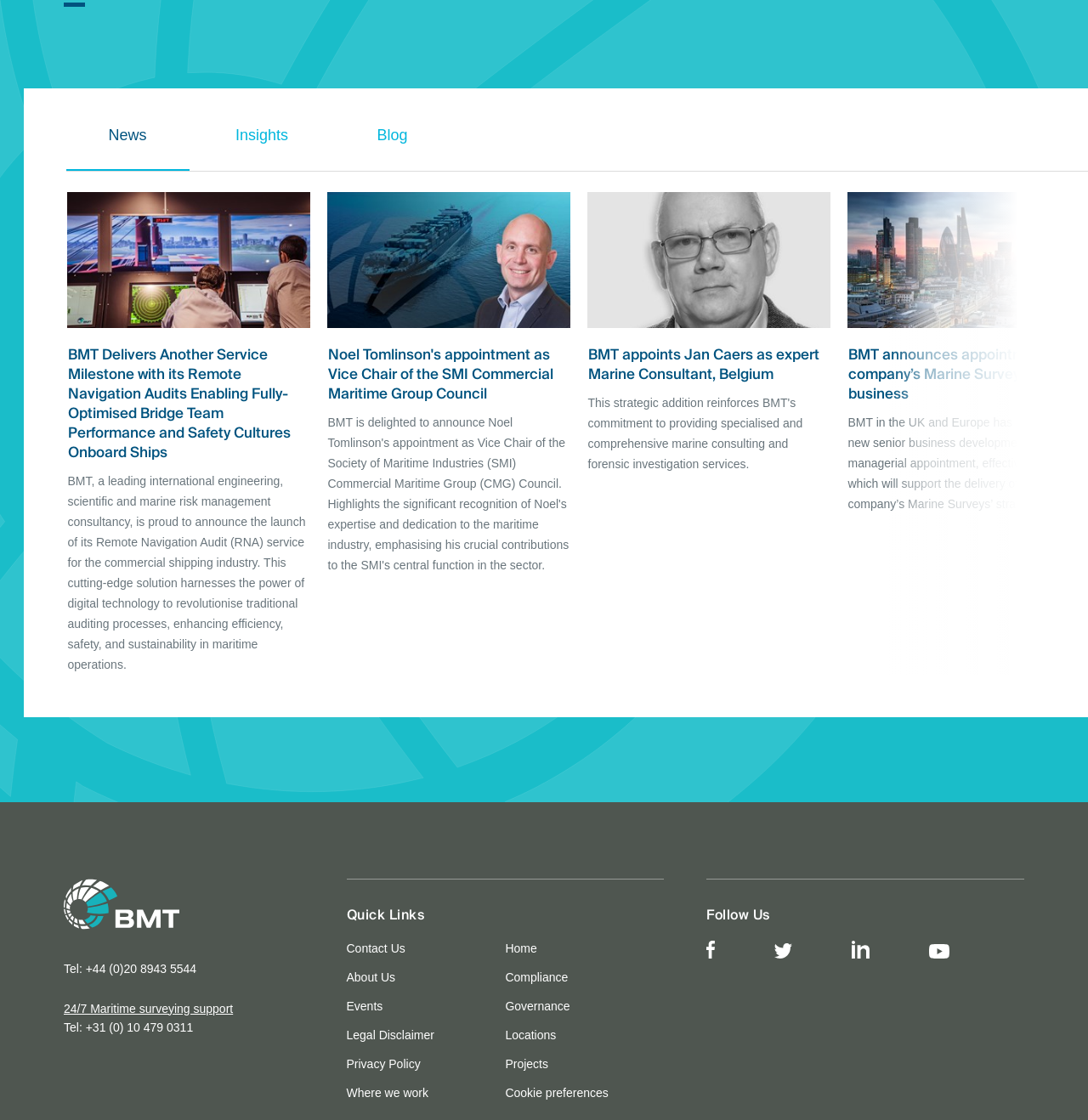Give a short answer using one word or phrase for the question:
What is the name of the company?

BMT